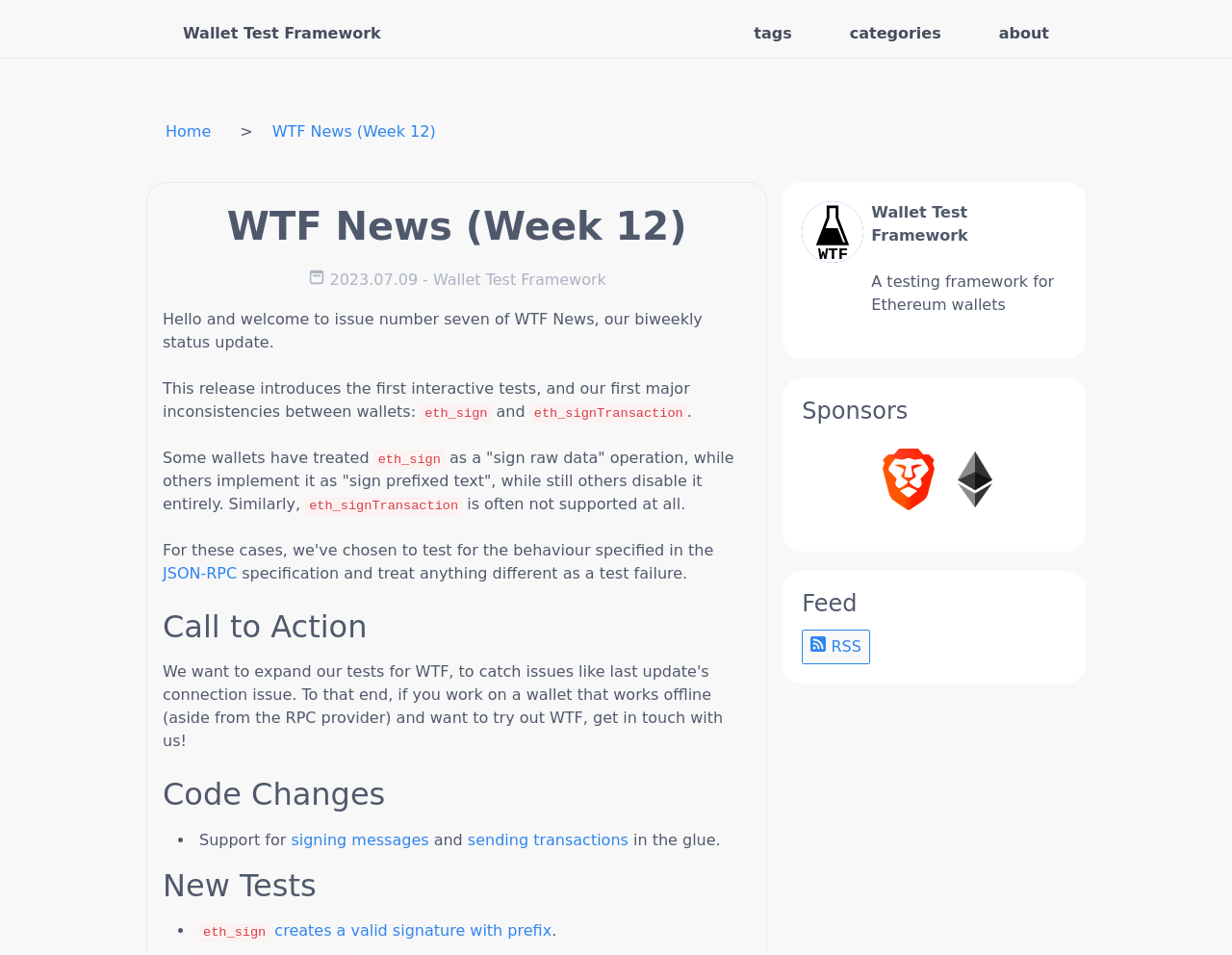What is the format of the JSON-RPC specification?
Please utilize the information in the image to give a detailed response to the question.

The webpage mentions that the JSON-RPC specification treats anything different as a test failure, implying that the specification follows a prefixed format.